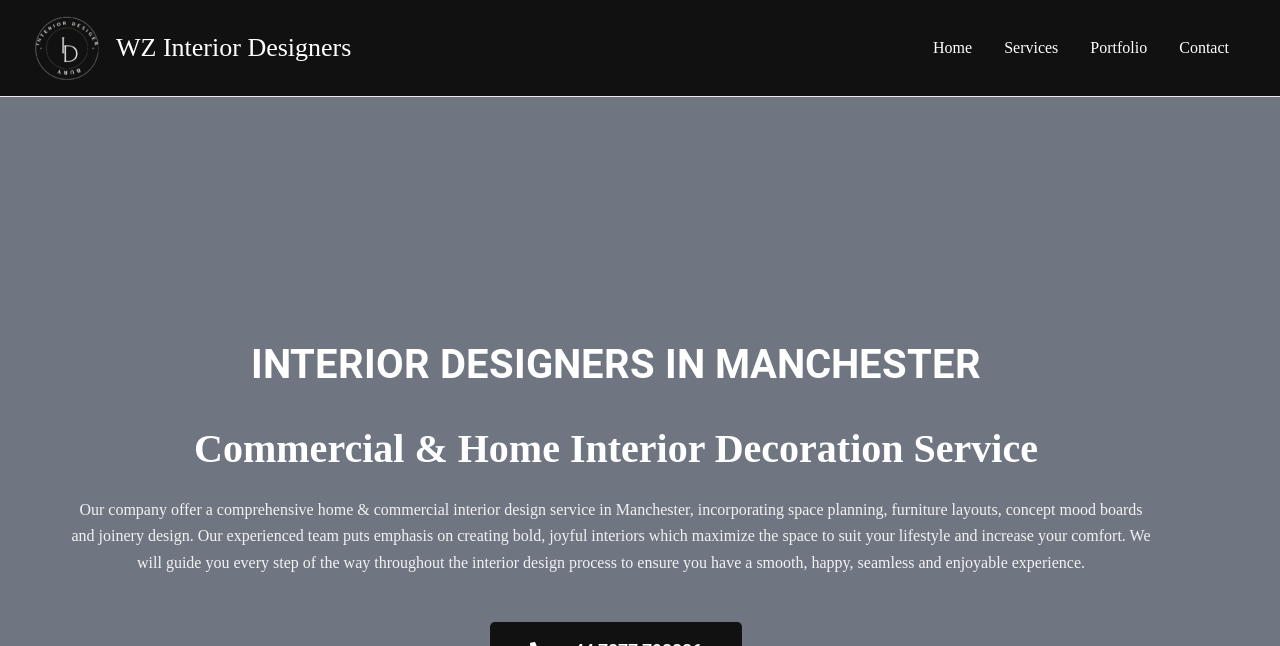Using a single word or phrase, answer the following question: 
What is the primary focus of the interior design service?

Creating bold, joyful interiors